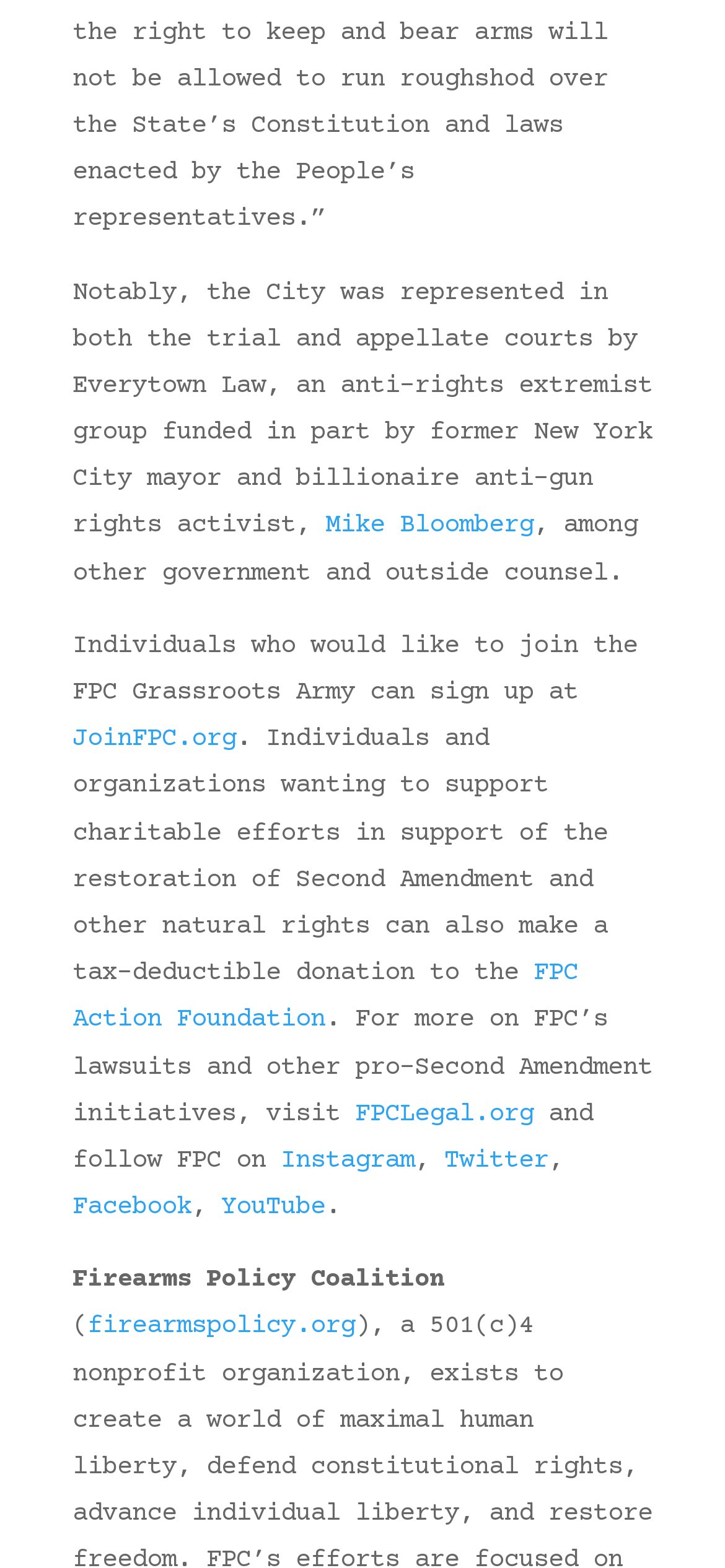Please determine the bounding box of the UI element that matches this description: Mike Bloomberg. The coordinates should be given as (top-left x, top-left y, bottom-right x, bottom-right y), with all values between 0 and 1.

[0.449, 0.326, 0.736, 0.345]